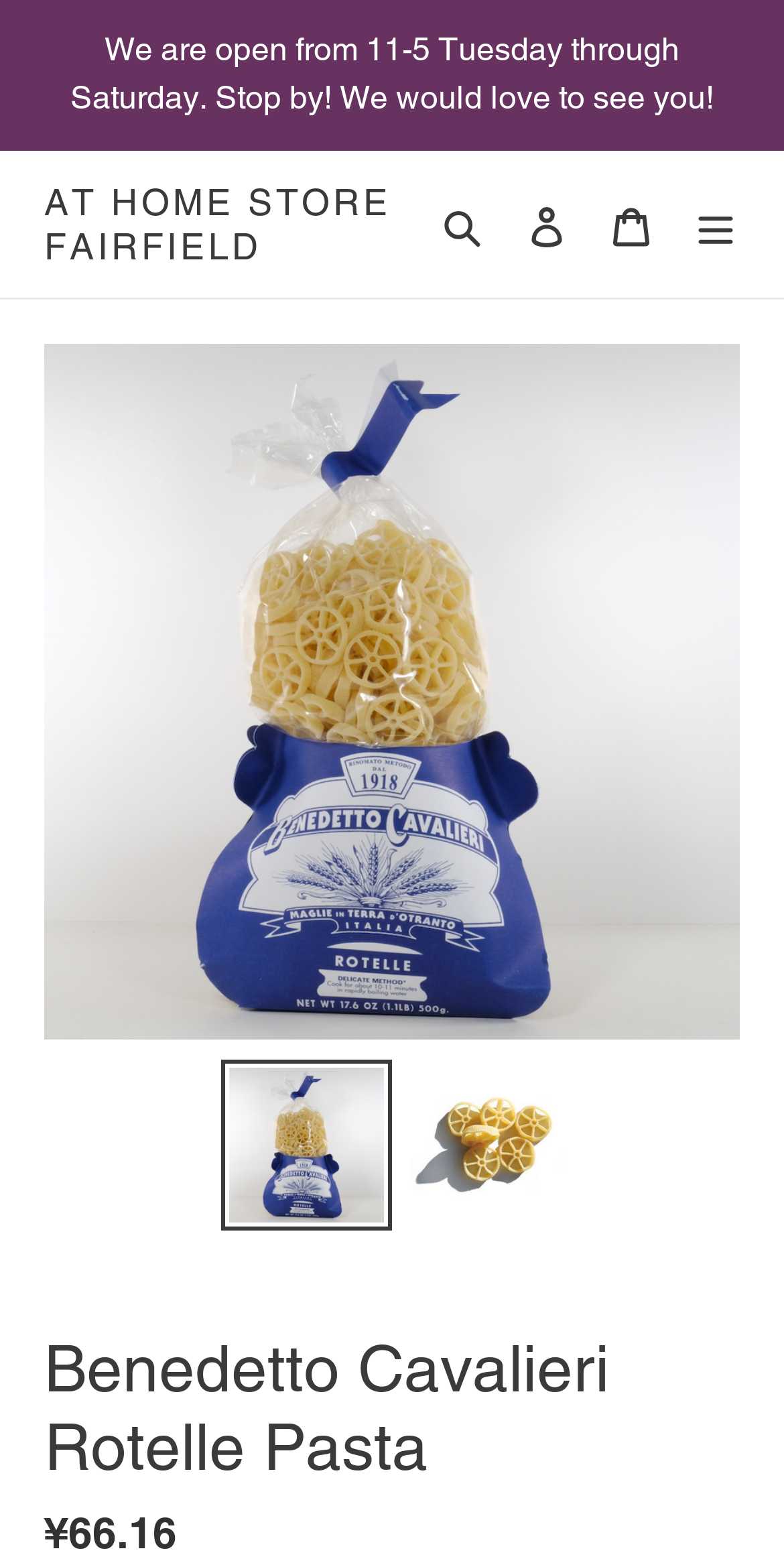Identify the bounding box for the described UI element: "Cart 0 items".

[0.751, 0.113, 0.859, 0.174]